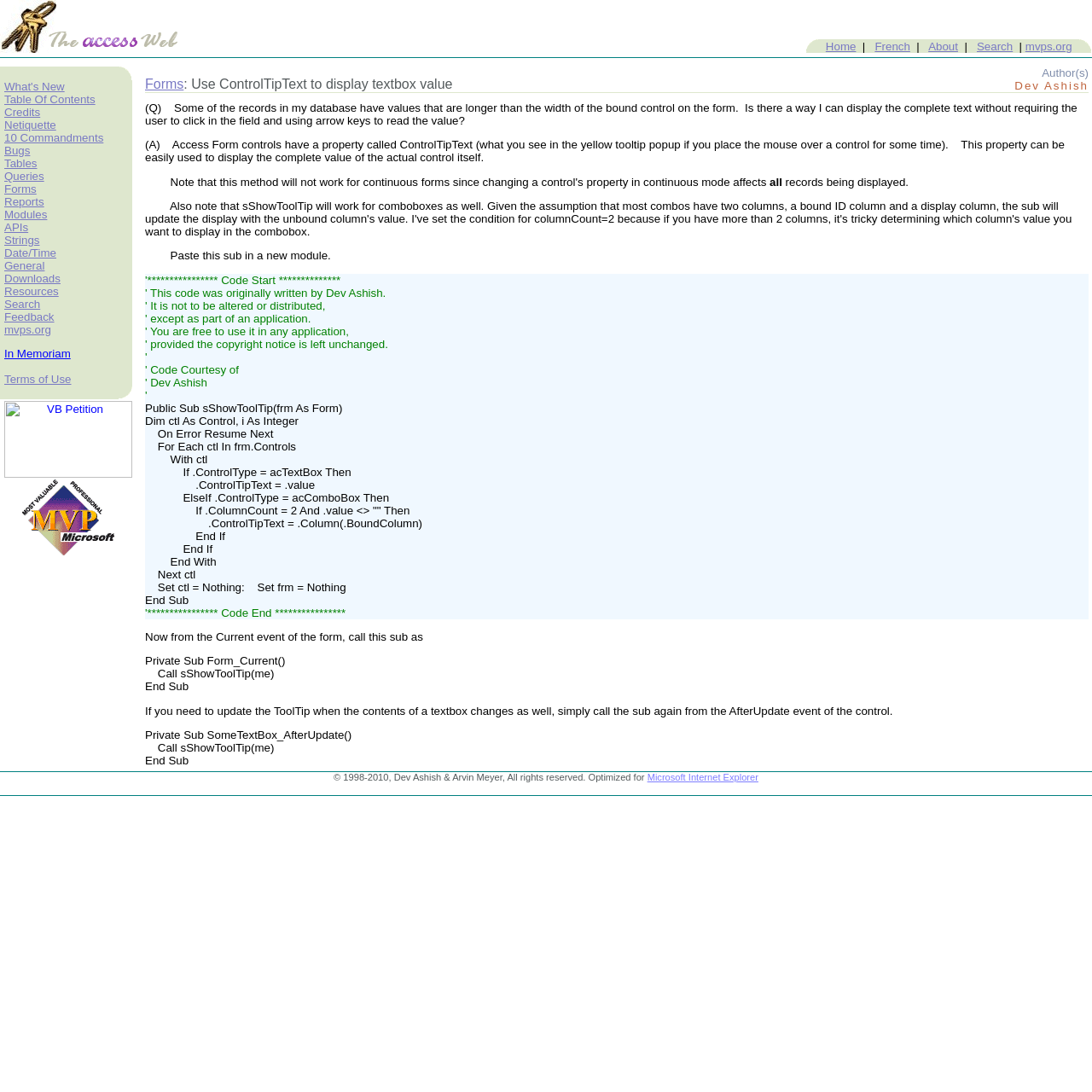Pinpoint the bounding box coordinates of the element to be clicked to execute the instruction: "Read about WHOIS".

None